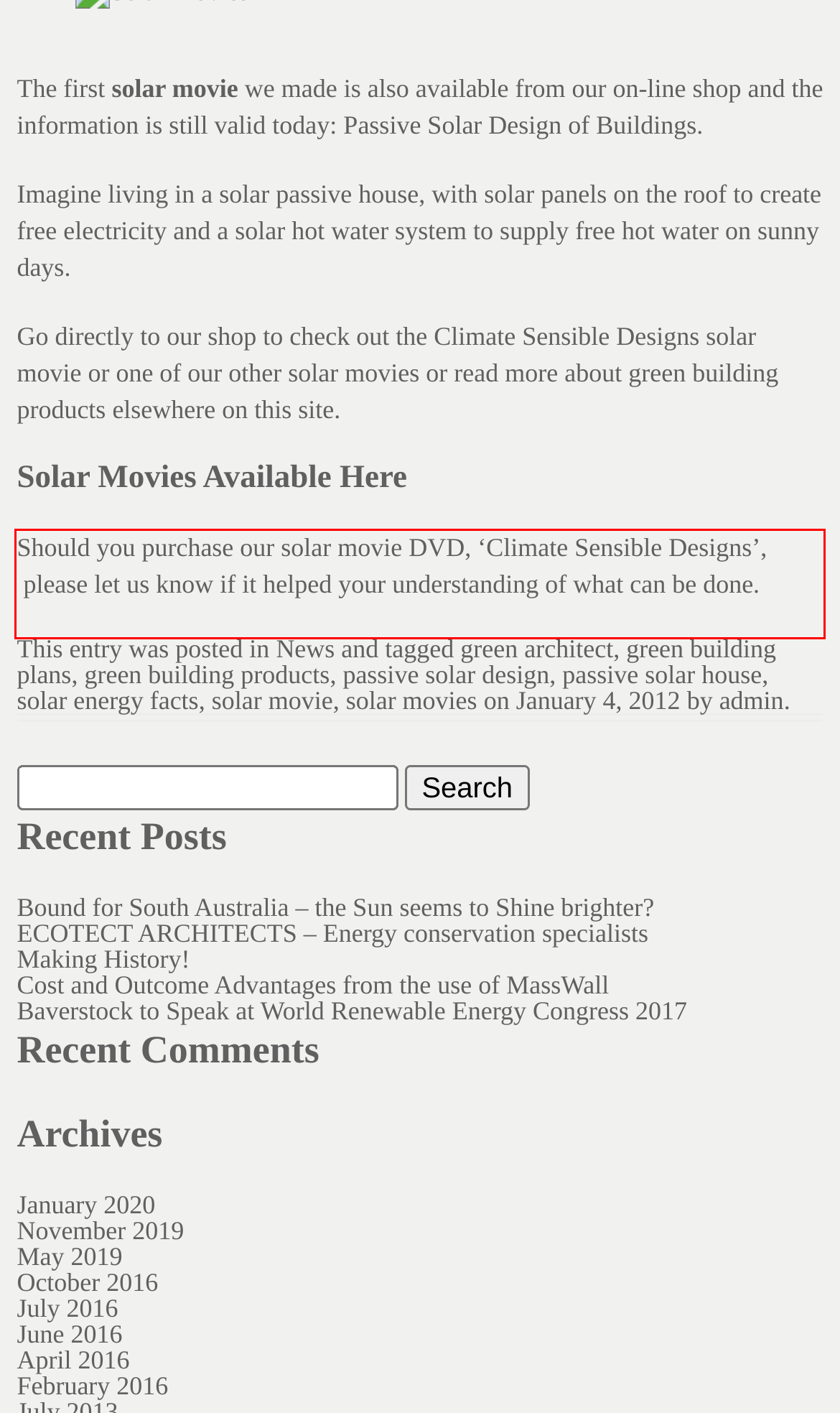Given a screenshot of a webpage containing a red bounding box, perform OCR on the text within this red bounding box and provide the text content.

Should you purchase our solar movie DVD, ‘Climate Sensible Designs’, please let us know if it helped your understanding of what can be done.